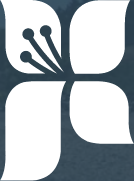Detail every aspect of the image in your description.

The image showcases a stylized logo composed of white floral elements, featuring a symmetrical design that evokes a sense of nature and community. The delicate petals are arranged in a way that suggests growth and harmony, and the inclusion of subtle lines resembling stamens adds a touch of intricacy. This logo likely represents a local initiative, park, or community space, inviting viewers to connect with nature and engage in outdoor activities. The backdrop is a muted color, enhancing the logo's visibility and giving it a modern yet organic feel. This emblematic design symbolizes a blend of beauty and functionality, embodying the values of community interaction and environmental appreciation.